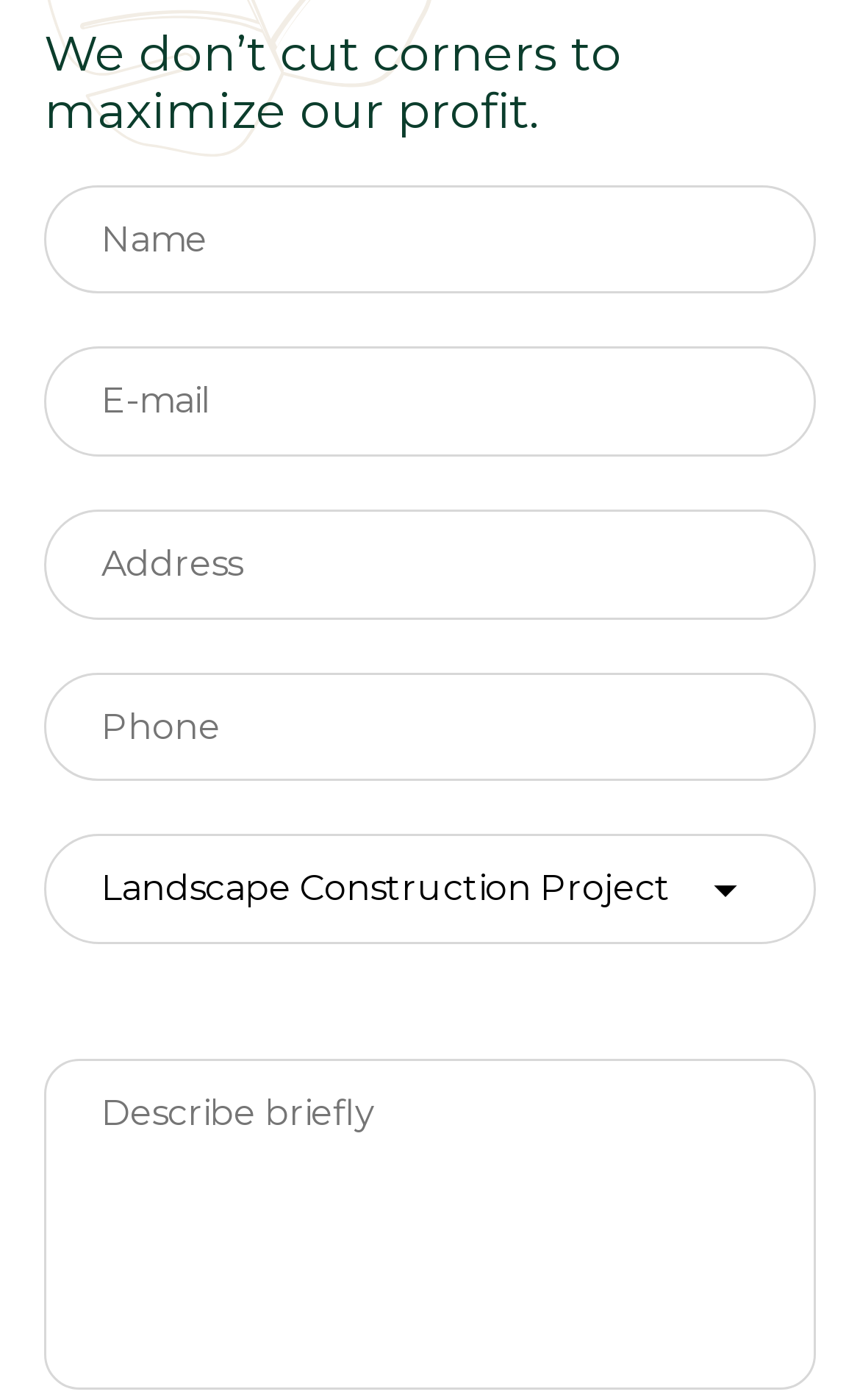Please look at the image and answer the question with a detailed explanation: Can users provide additional information?

There is a textbox labeled 'Describe briefly' that allows users to provide additional information or context about their contact, although it is not a required field.